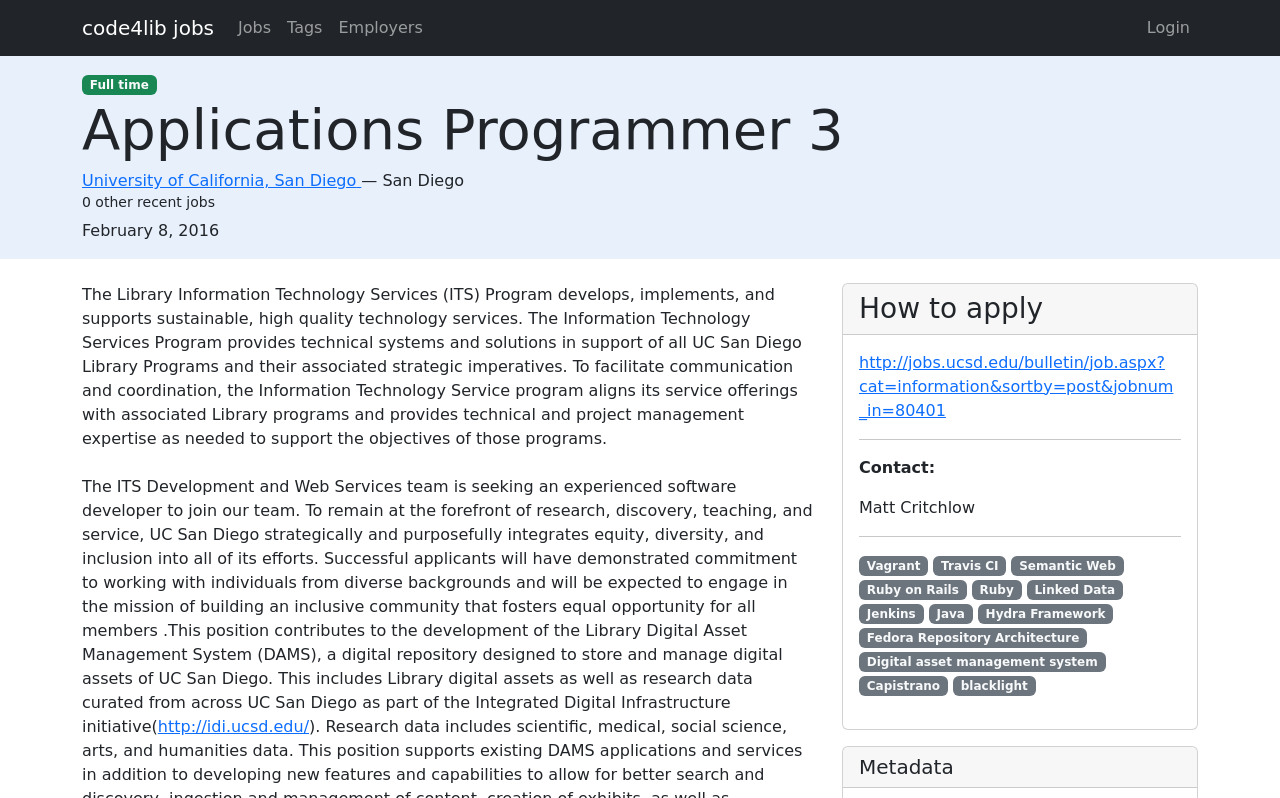Identify the primary heading of the webpage and provide its text.

Applications Programmer 3